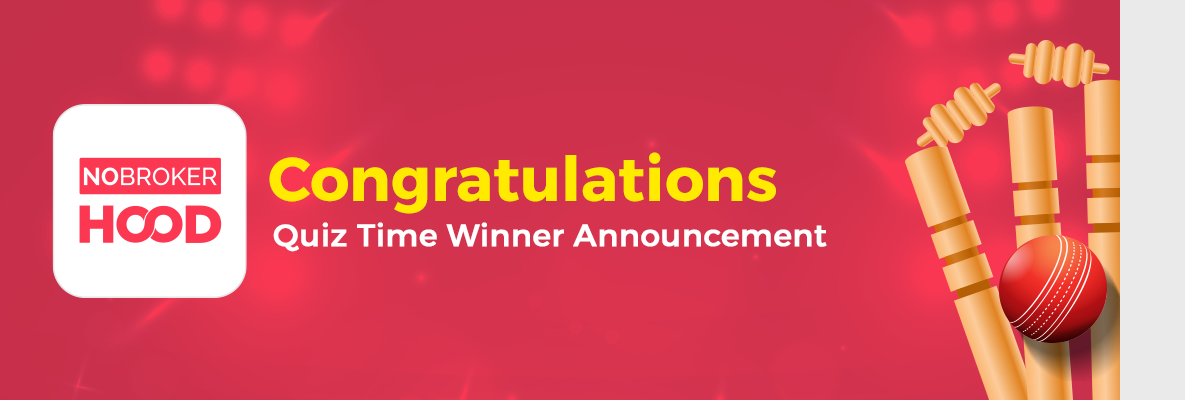Generate a detailed caption for the image.

The image features a vibrant and celebratory announcement from NoBrokerHood, showcasing the message "Congratulations Quiz Time Winner Announcement." The bold yellow text stands out against a dynamic red background, symbolizing excitement. To the left, the NoBrokerHood logo emphasizes the brand's identity. Additionally, cricket-themed elements are prominent, with cricket bats and a ball visually enhancing the theme of the quiz, which revolved around cricket, capturing the enthusiasm of participants during the ongoing cricket season. This announcement serves to celebrate the winners of the quiz, contributing to the community spirit among residents.